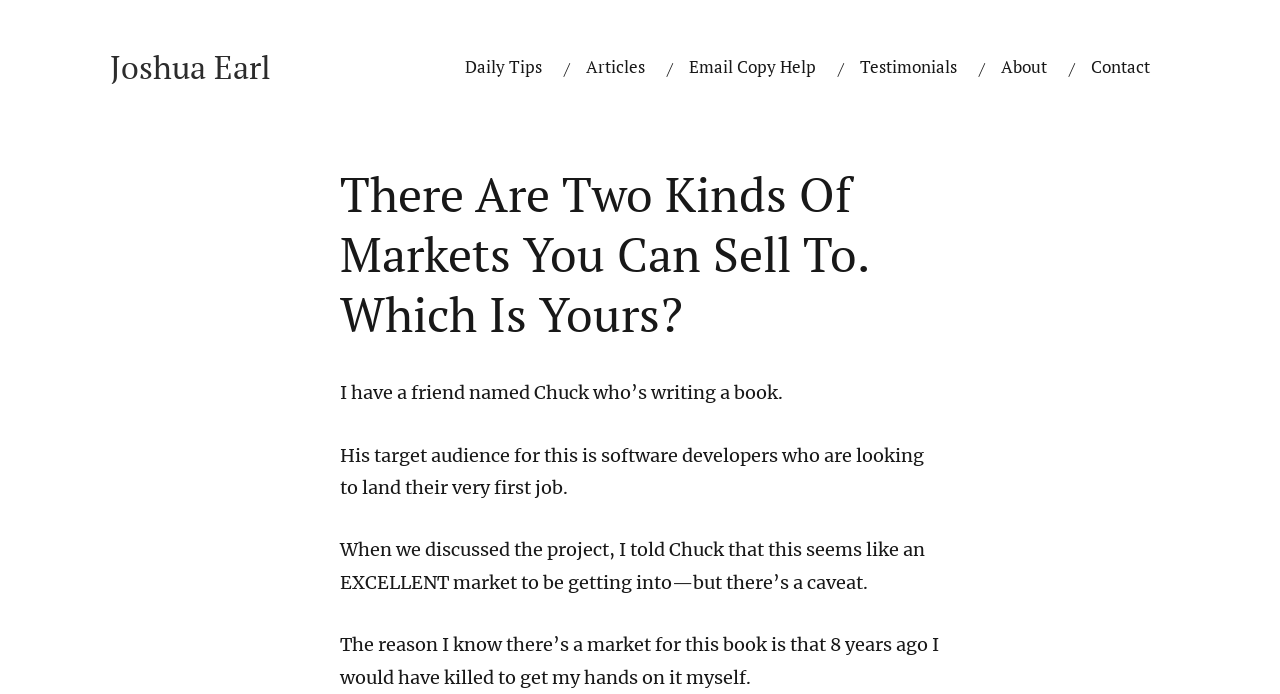What is the author's friend's name?
From the details in the image, provide a complete and detailed answer to the question.

The author mentions 'I have a friend named Chuck who’s writing a book.' in the text, which indicates that Chuck is the author's friend.